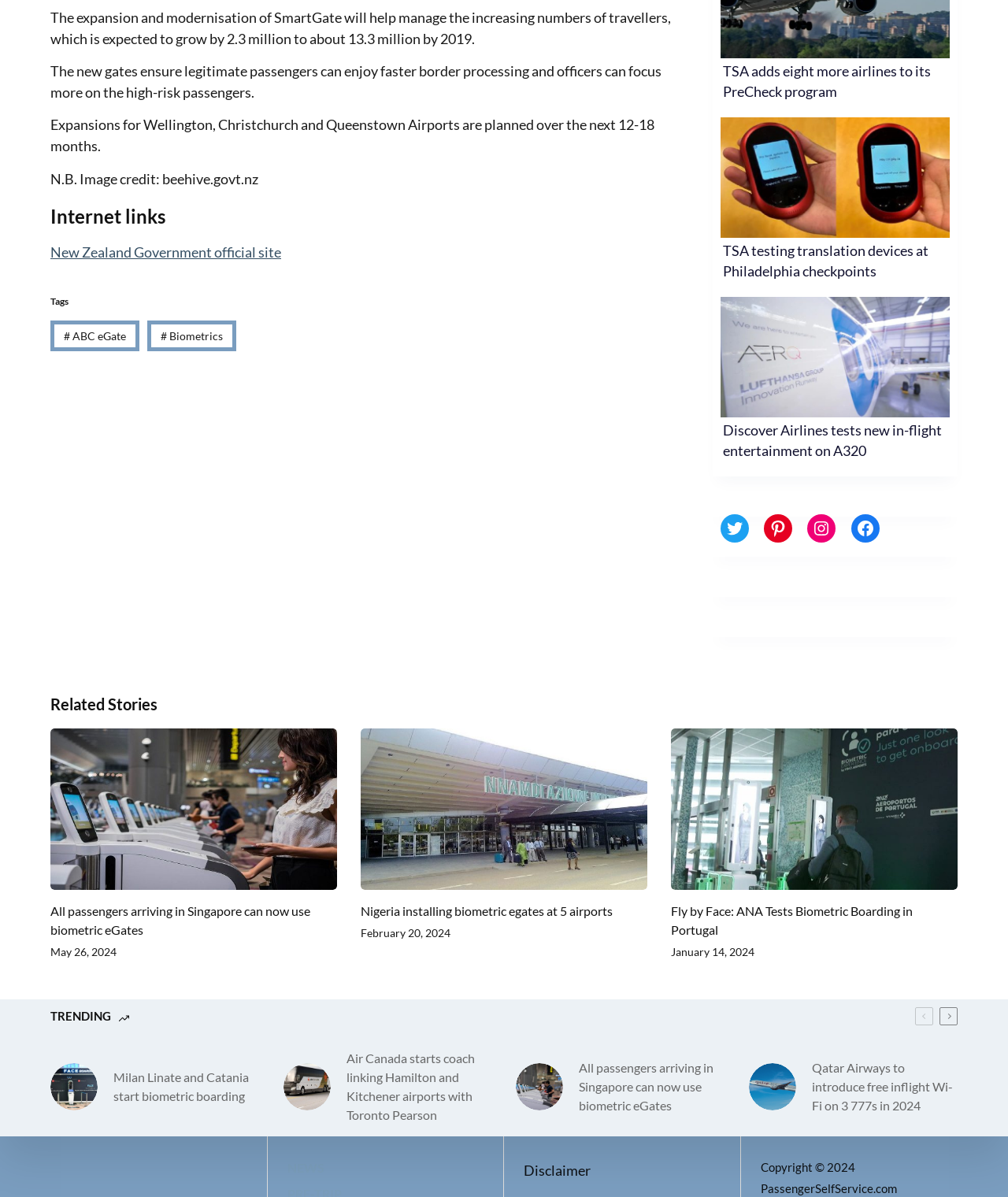Observe the image and answer the following question in detail: What is the topic of the first article?

The first article is about the expansion and modernisation of SmartGate, which is mentioned in the first StaticText element with the text 'The expansion and modernisation of SmartGate will help manage the increasing numbers of travellers, which is expected to grow by 2.3 million to about 13.3 million by 2019.'